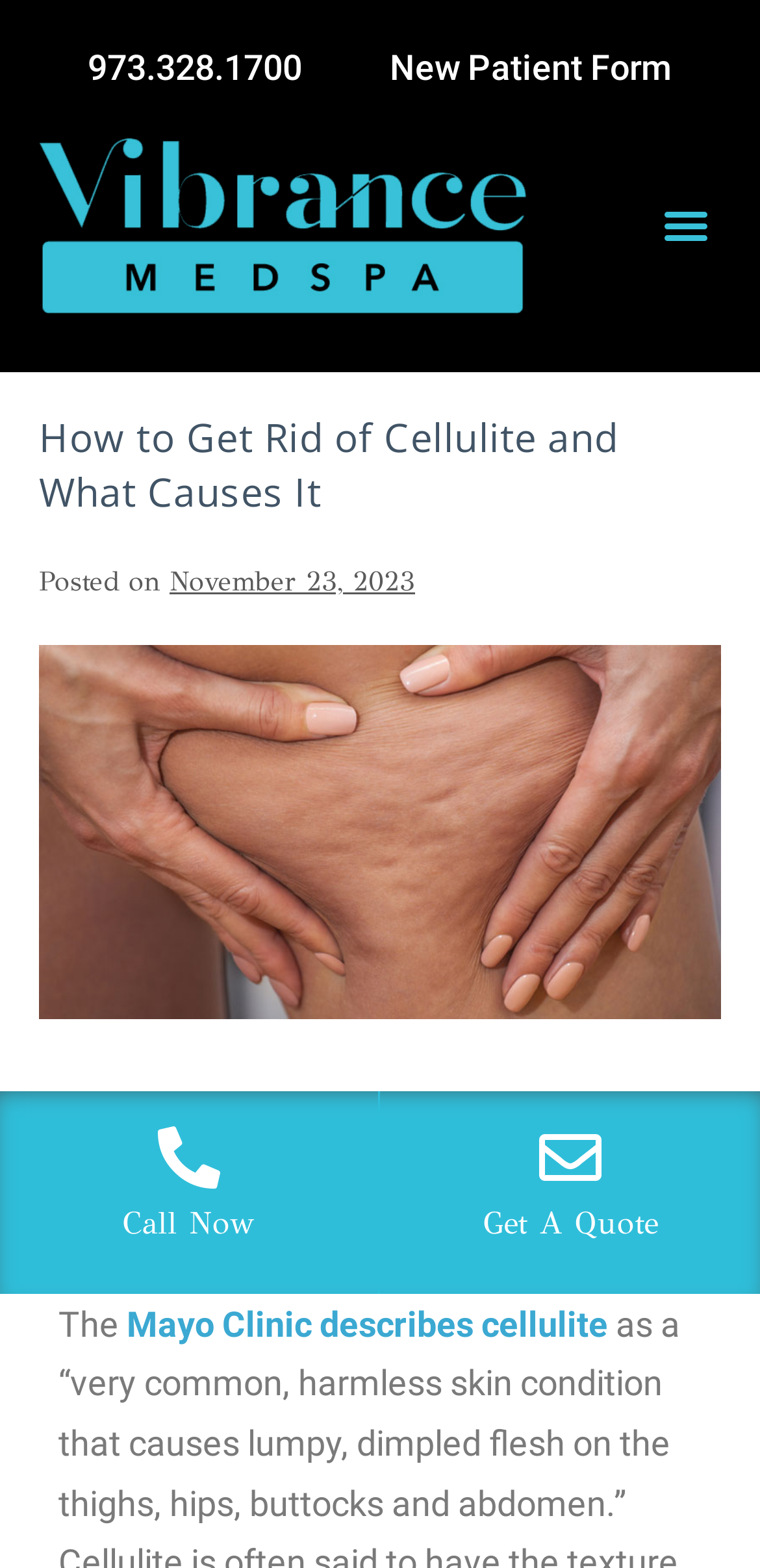Determine and generate the text content of the webpage's headline.

How to Get Rid of Cellulite and What Causes It